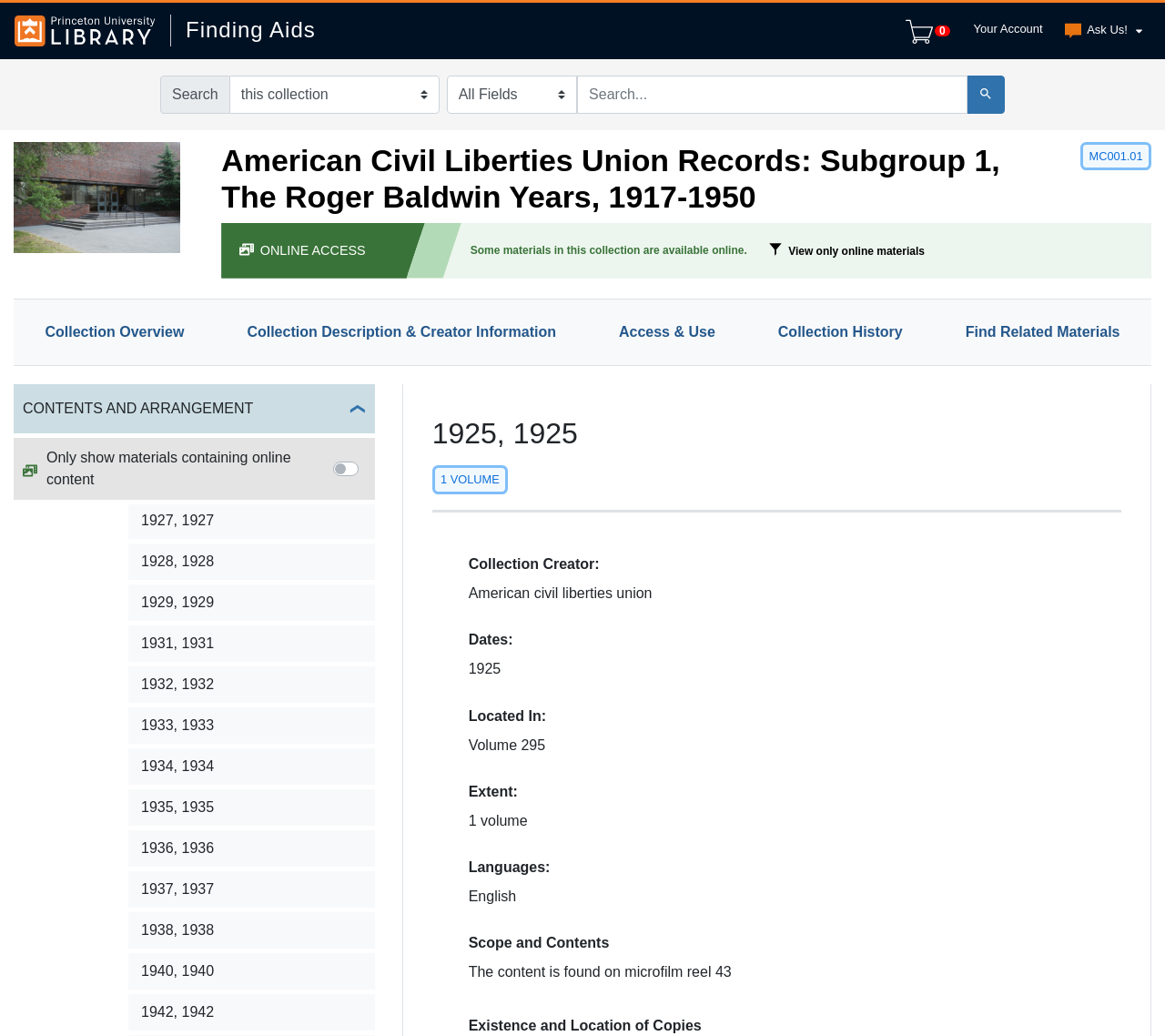Respond to the following question using a concise word or phrase: 
What is the button text next to the cart icon?

Submit Search